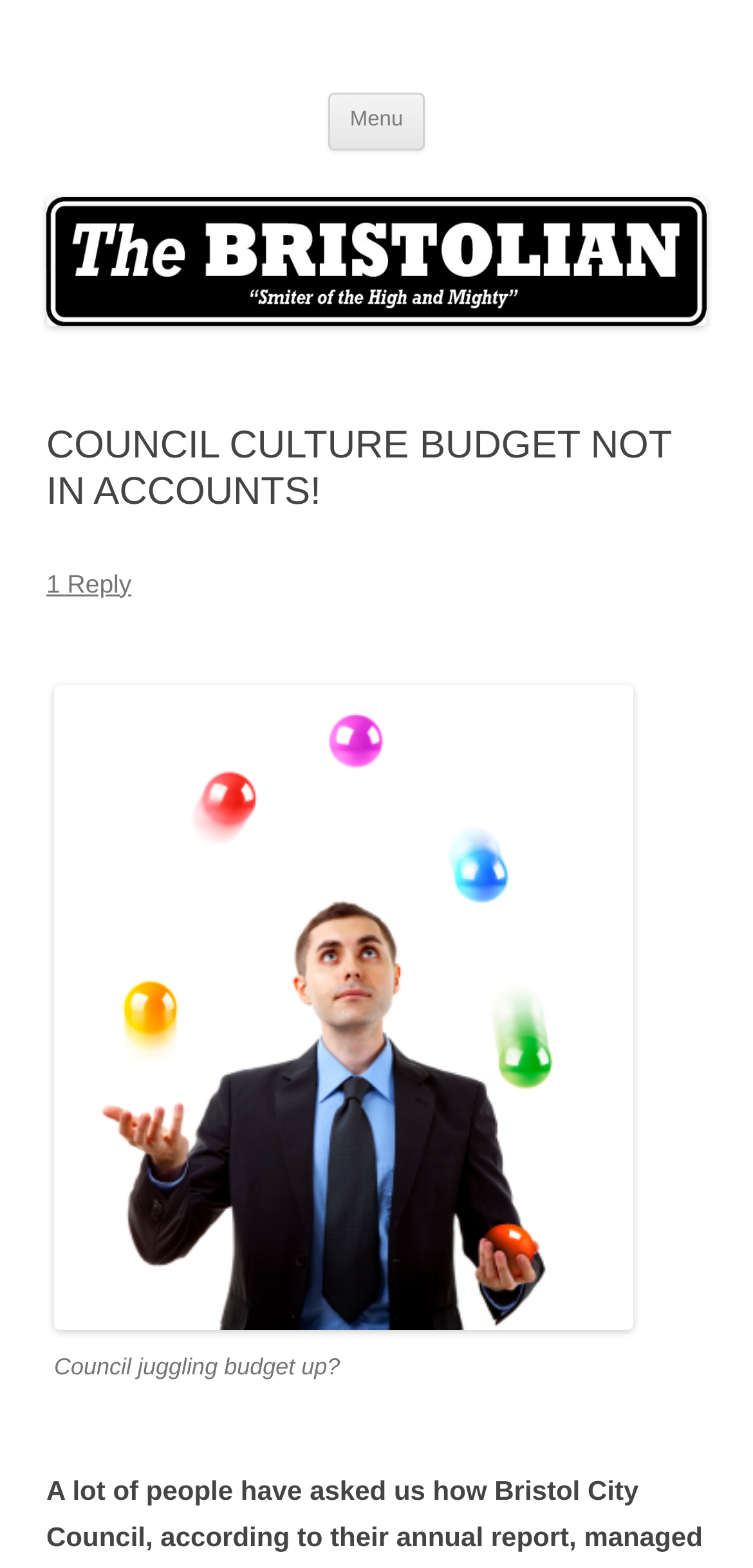What is the topic of the main article?
Using the image, provide a concise answer in one word or a short phrase.

Council culture budget